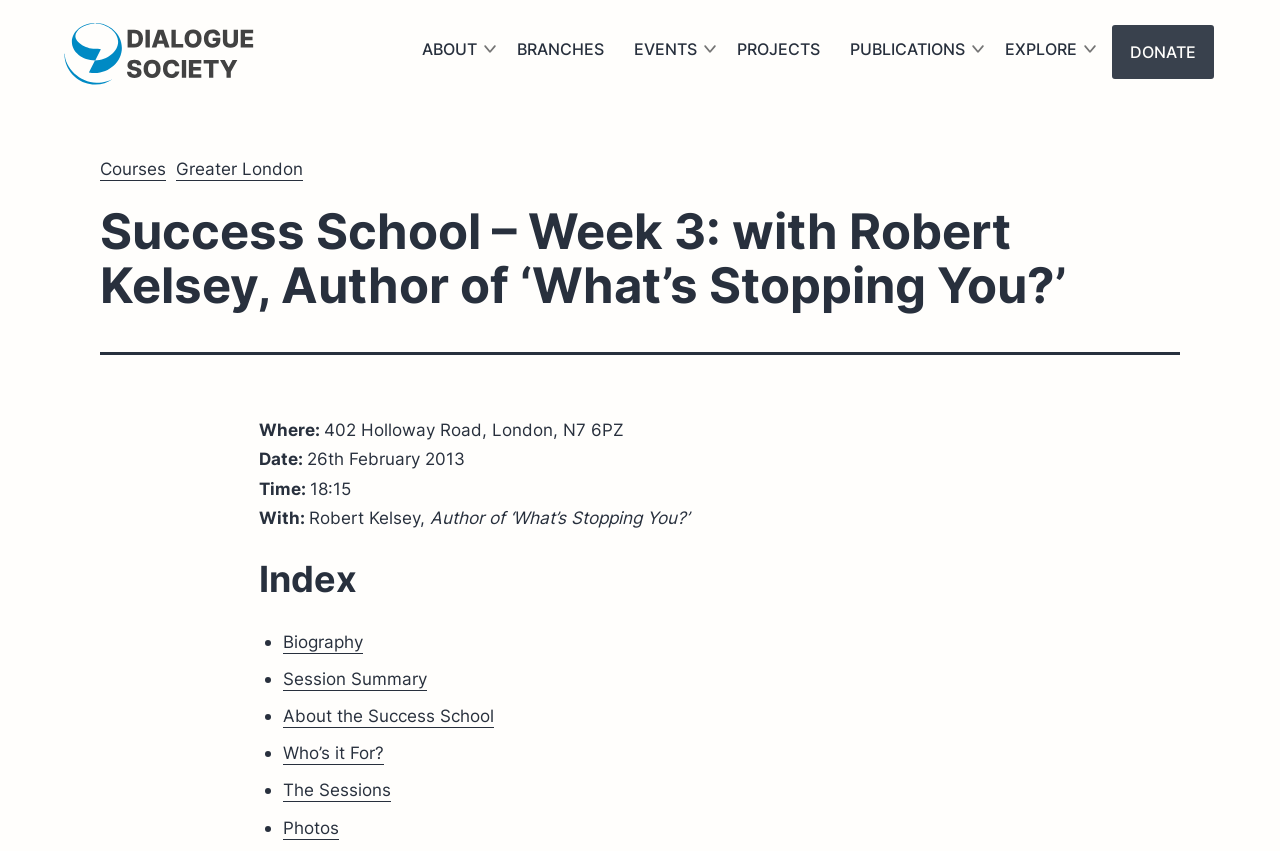How many links are there in the index section?
Using the visual information from the image, give a one-word or short-phrase answer.

5